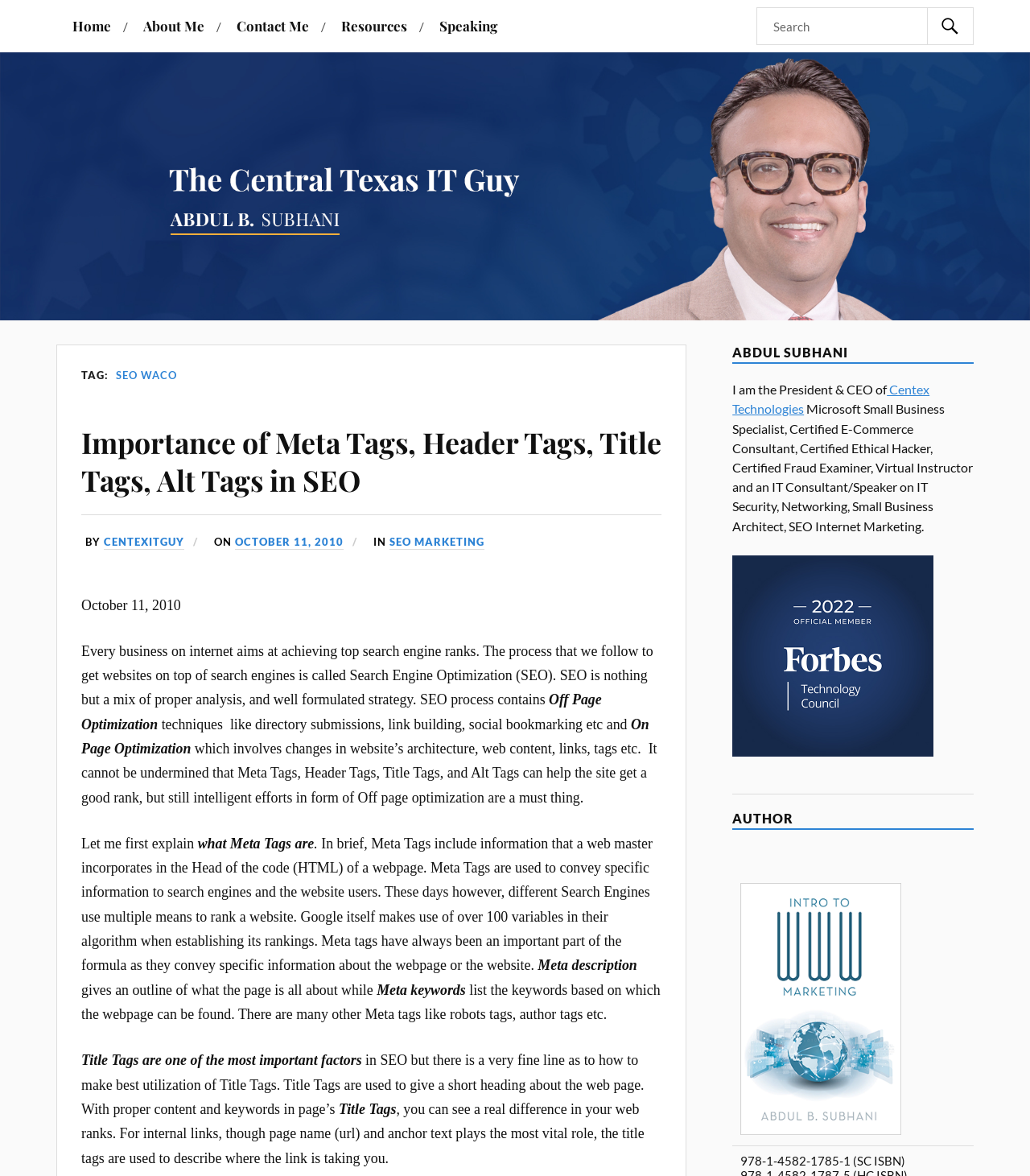Who is the President & CEO of Centex Technologies?
Please look at the screenshot and answer using one word or phrase.

Abdul Subhani